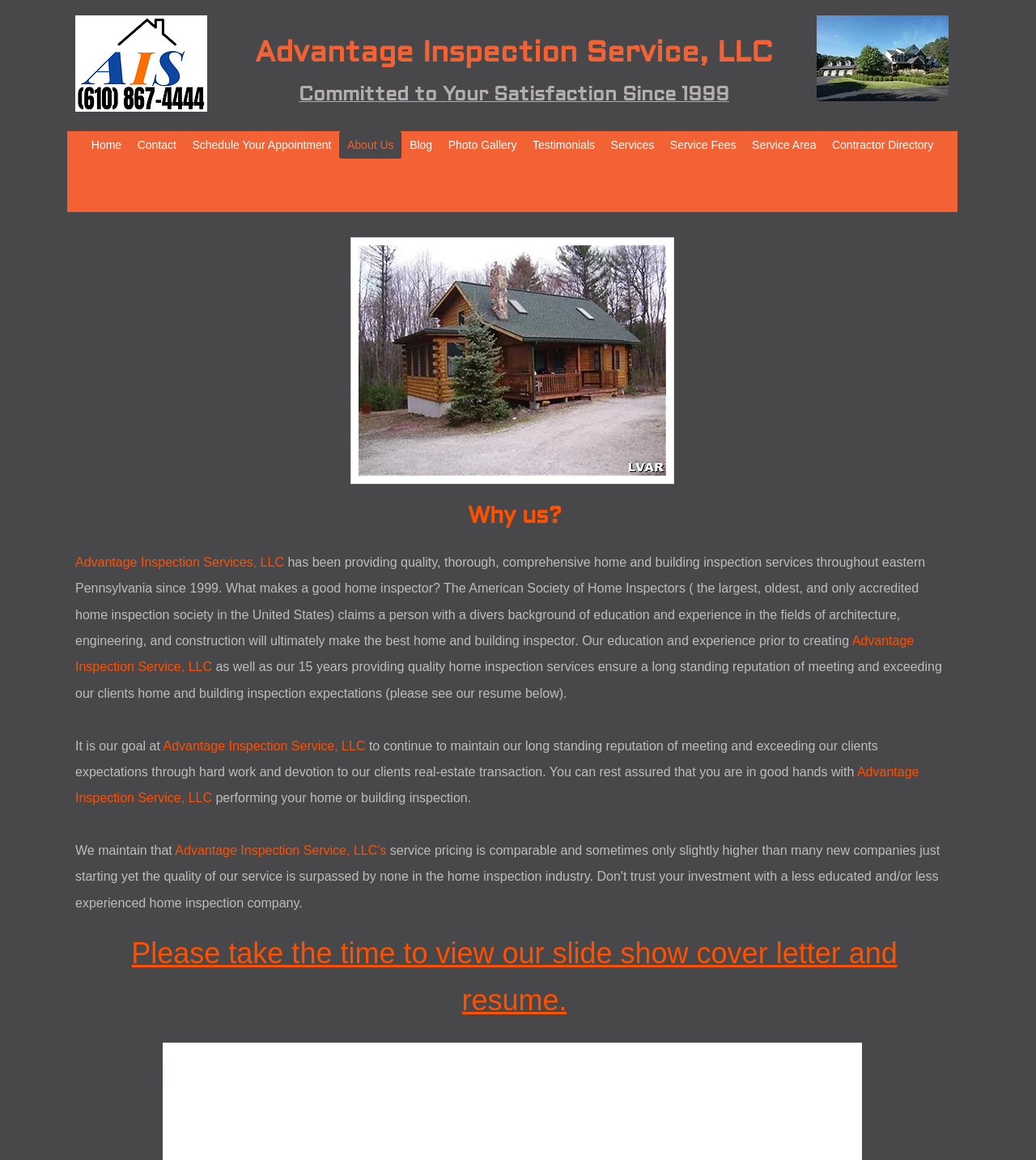Find the coordinates for the bounding box of the element with this description: "Testimonials".

[0.506, 0.113, 0.582, 0.137]